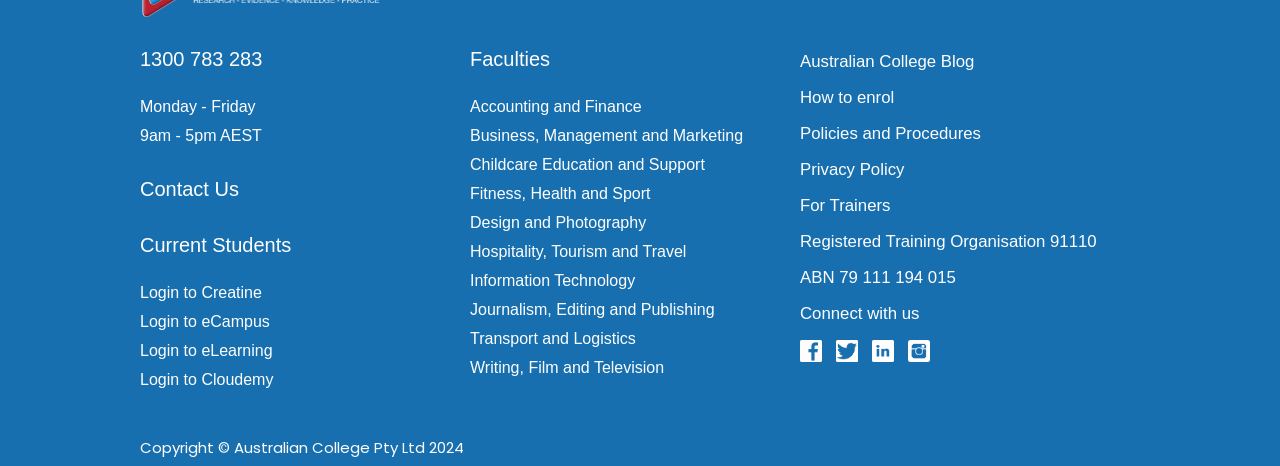Please locate the bounding box coordinates of the element that should be clicked to complete the given instruction: "Read Australian College Blog".

[0.625, 0.114, 0.761, 0.151]